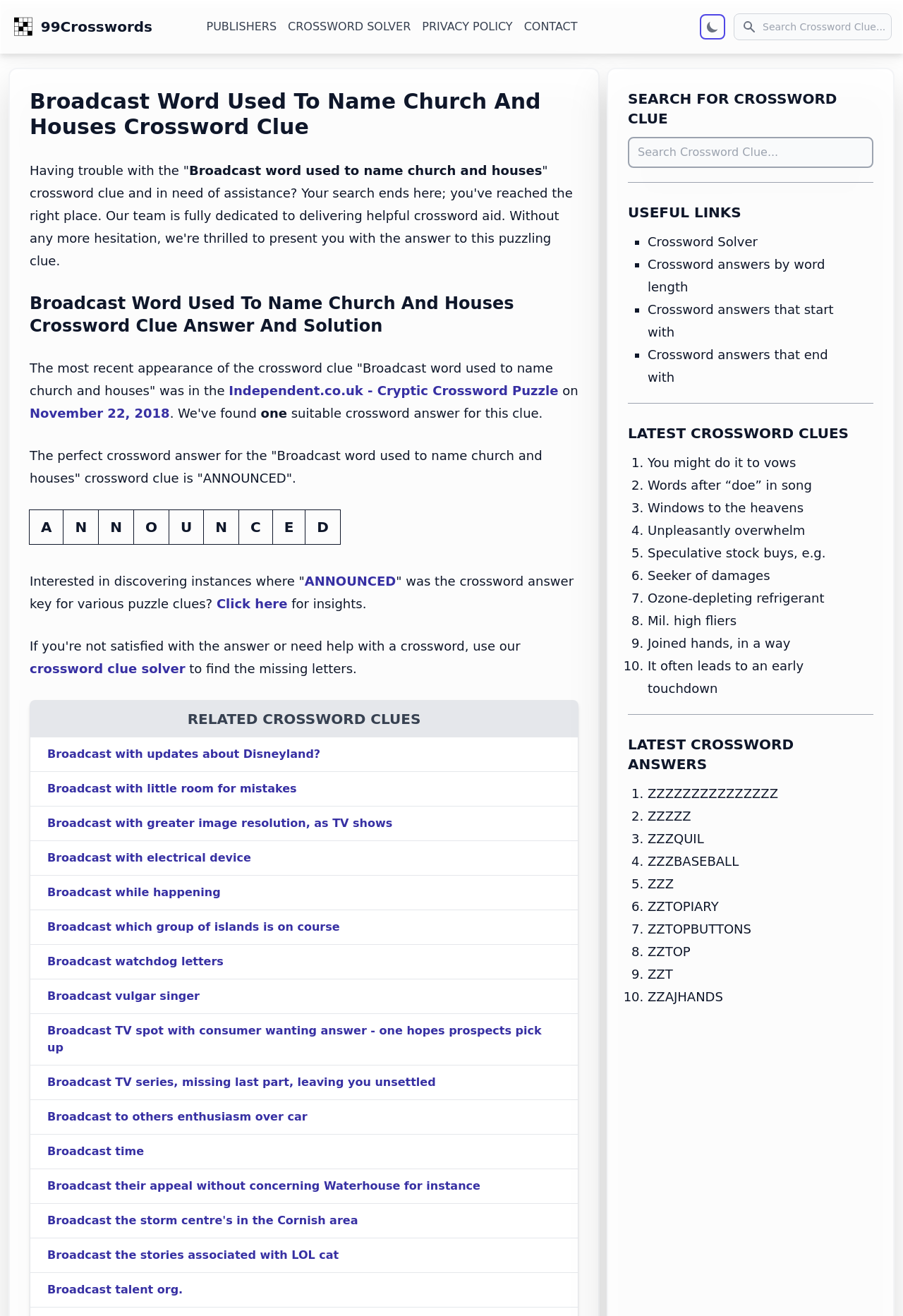Provide an in-depth caption for the webpage.

This webpage is dedicated to providing the answer to the crossword clue "Broadcast word used to name church and houses." The page has a search icon at the top right corner, accompanied by a search bar where users can input their queries. Below the search bar, there are several links to other sections of the website, including "PUBLISHERS," "CROSSWORD SOLVER," "PRIVACY POLICY," and "CONTACT."

The main content of the page is divided into several sections. The first section displays the crossword clue and its answer, "ANNOUNCED," in a prominent font. Below this, there is a brief introduction to the crossword clue, explaining that the team is dedicated to providing helpful crossword aid.

The next section provides more information about the crossword clue, including its most recent appearance in the Independent.co.uk - Cryptic Crossword Puzzle on November 22, 2018. This section also mentions that the answer "ANNOUNCED" is suitable for this clue.

Following this, there is a section that allows users to explore instances where "ANNOUNCED" was the crossword answer key for various puzzle clues. There is also a link to a crossword clue solver, which can be used to find the missing letters.

The final section of the page is a table that displays related crossword clues. There are 19 rows in the table, each containing a link to a different crossword clue. The clues are related to broadcasting, with topics ranging from Disneyland to TV shows and electrical devices.